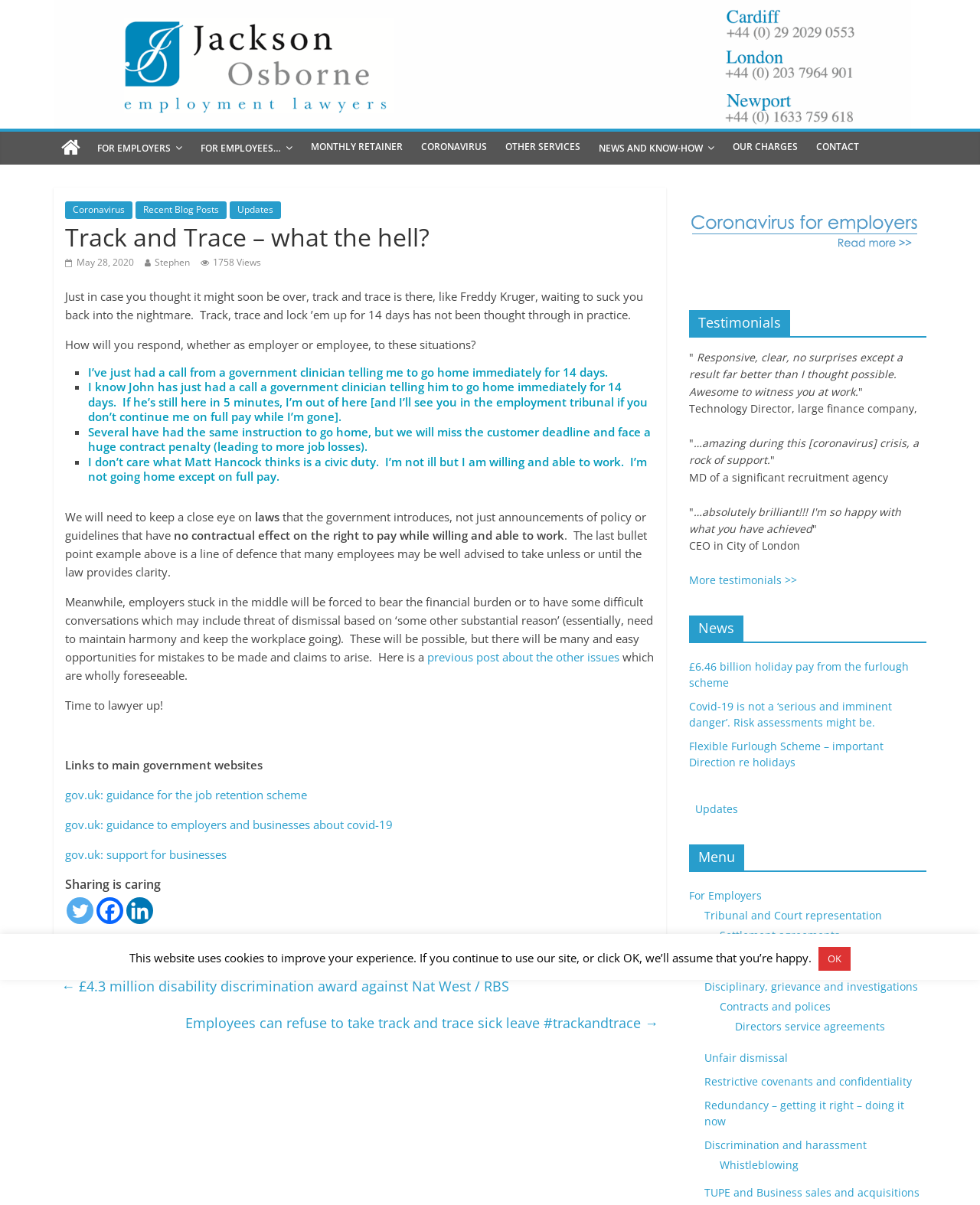Provide your answer in one word or a succinct phrase for the question: 
What is the topic of the blog post?

Track and trace